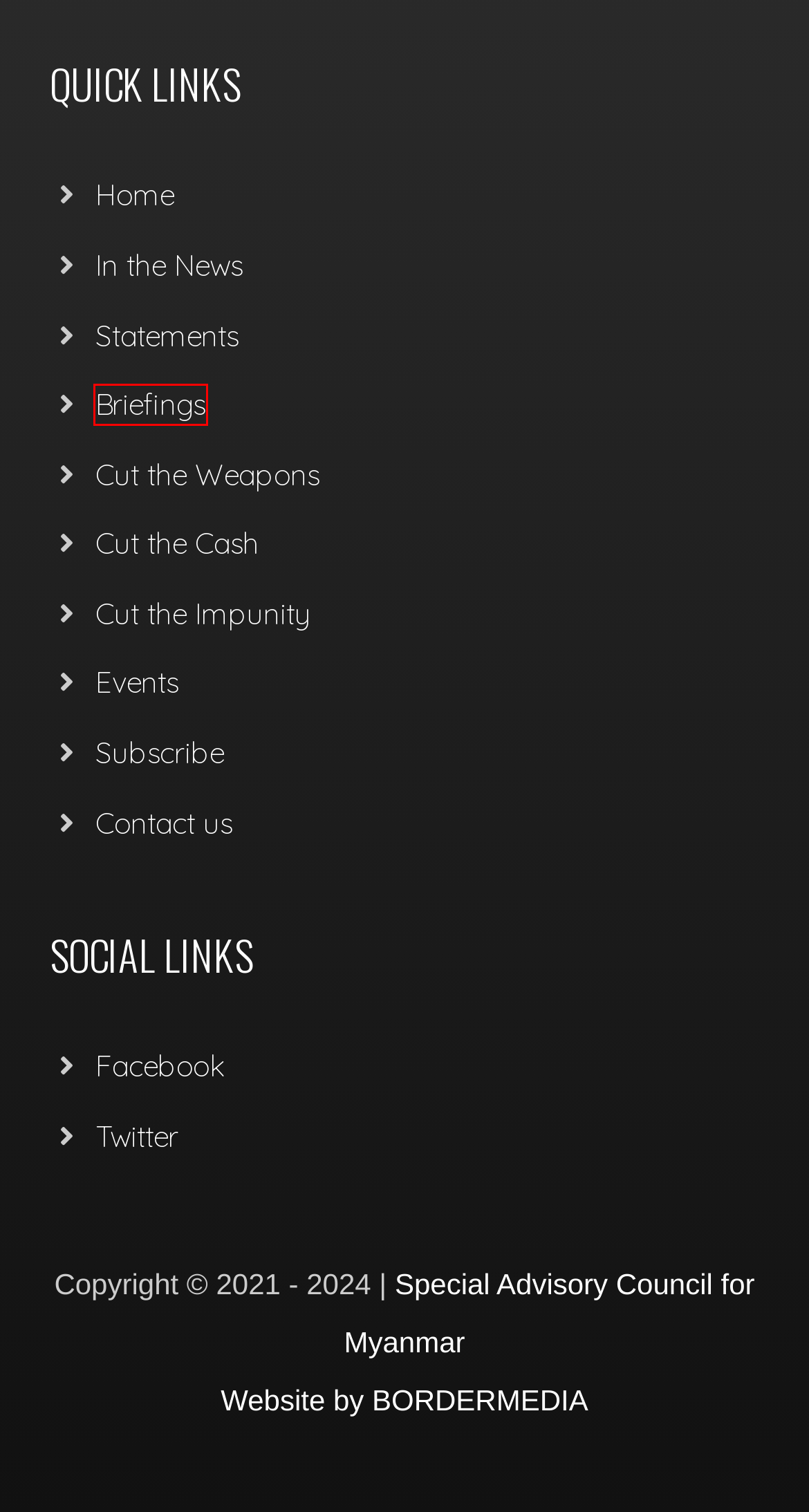A screenshot of a webpage is given, marked with a red bounding box around a UI element. Please select the most appropriate webpage description that fits the new page after clicking the highlighted element. Here are the candidates:
A. Cut the Impunity - Special Advisory Council for Myanmar
B. Briefings - Special Advisory Council for Myanmar
C. Cut the Weapons - Special Advisory Council for Myanmar
D. Bordermedia - Web development Thailand/Burma
E. Home - Special Advisory Council for Myanmar
F. Cut the Cash - Special Advisory Council for Myanmar
G. Events - Special Advisory Council for Myanmar
H. Contact - Special Advisory Council for Myanmar

B